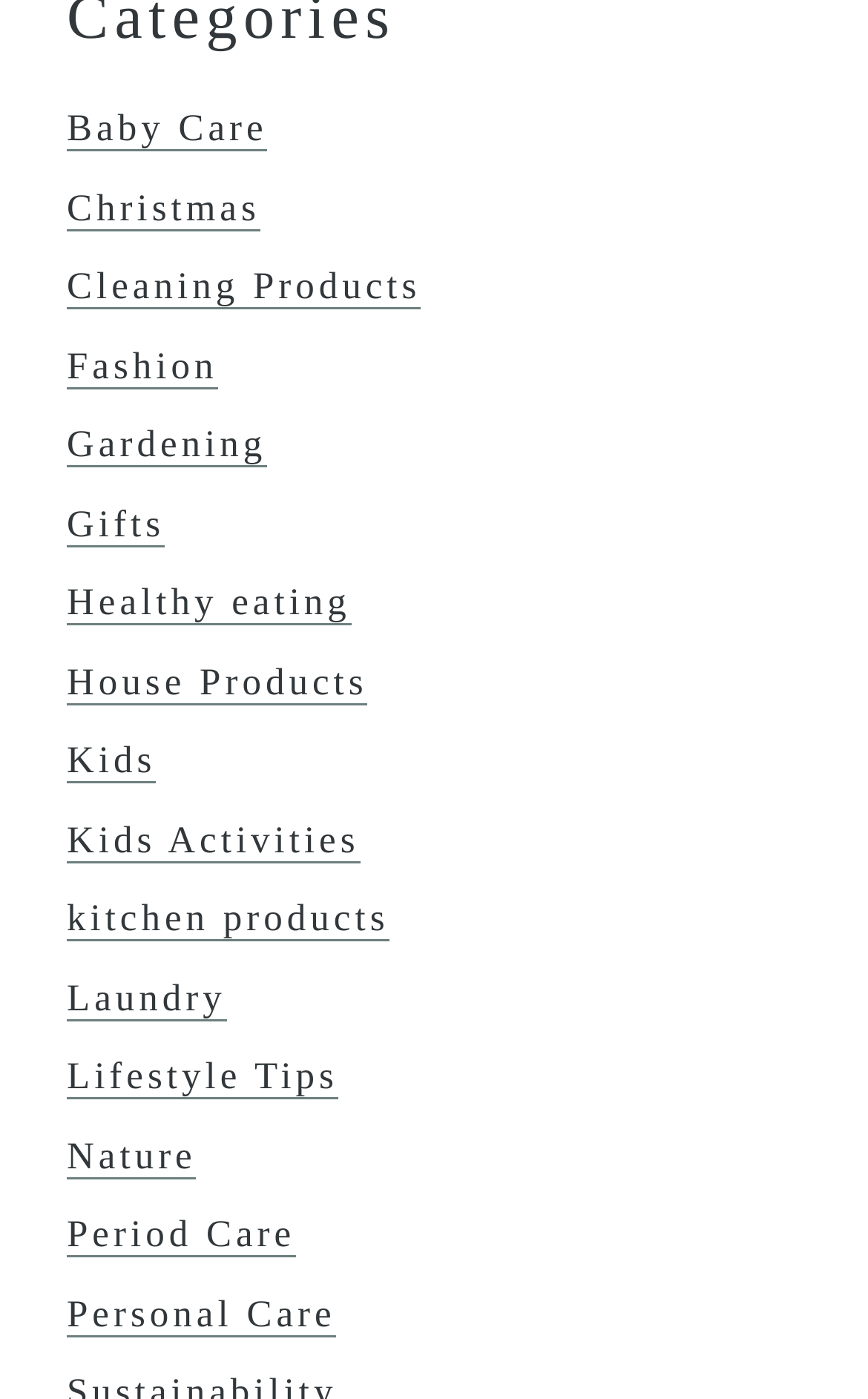Is there a category for 'Home Decor' on the webpage?
Look at the image and provide a short answer using one word or a phrase.

No